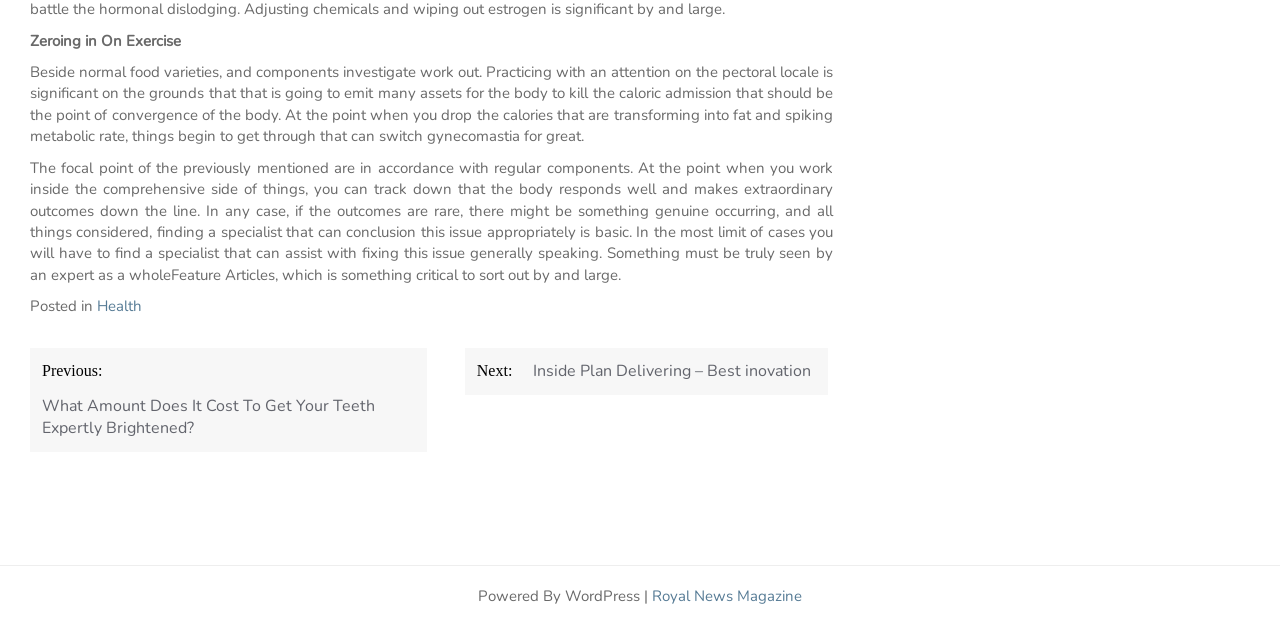Please determine the bounding box coordinates, formatted as (top-left x, top-left y, bottom-right x, bottom-right y), with all values as floating point numbers between 0 and 1. Identify the bounding box of the region described as: Health

[0.076, 0.463, 0.111, 0.494]